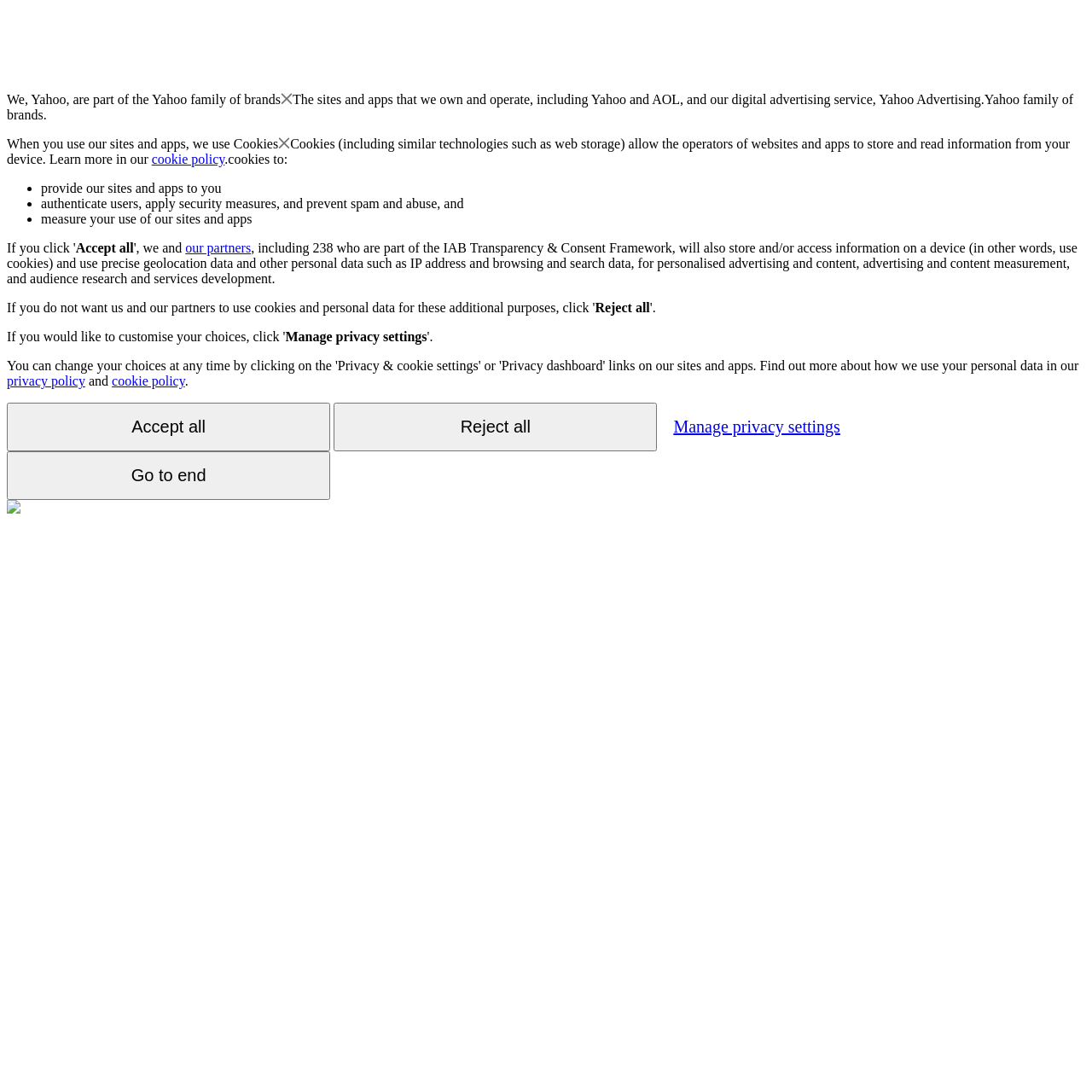Generate an in-depth caption that captures all aspects of the webpage.

The webpage appears to be a privacy policy or consent page for Yahoo. At the top, there is a brief introduction stating that Yahoo is part of the Yahoo family of brands. Below this, there is a section explaining how Yahoo uses cookies and other technologies to store and read information from users' devices. This section includes a link to the cookie policy.

The page then lists the purposes for which Yahoo uses cookies, including providing its sites and apps, authenticating users, applying security measures, and measuring user behavior. Each of these points is marked with a bullet point.

Below this list, there are three buttons: "Accept all", "Reject all", and "Manage privacy settings". The "Accept all" button is located near the top of this section, while the "Reject all" button is positioned below it, and the "Manage privacy settings" button is at the bottom.

To the right of the "Accept all" button, there is a link to "our partners", which is part of a sentence explaining how Yahoo's partners will also store and access information on users' devices.

At the bottom of the page, there are three more links: "privacy policy", "cookie policy", and "Go to end". There is also a small image located at the bottom left corner of the page.